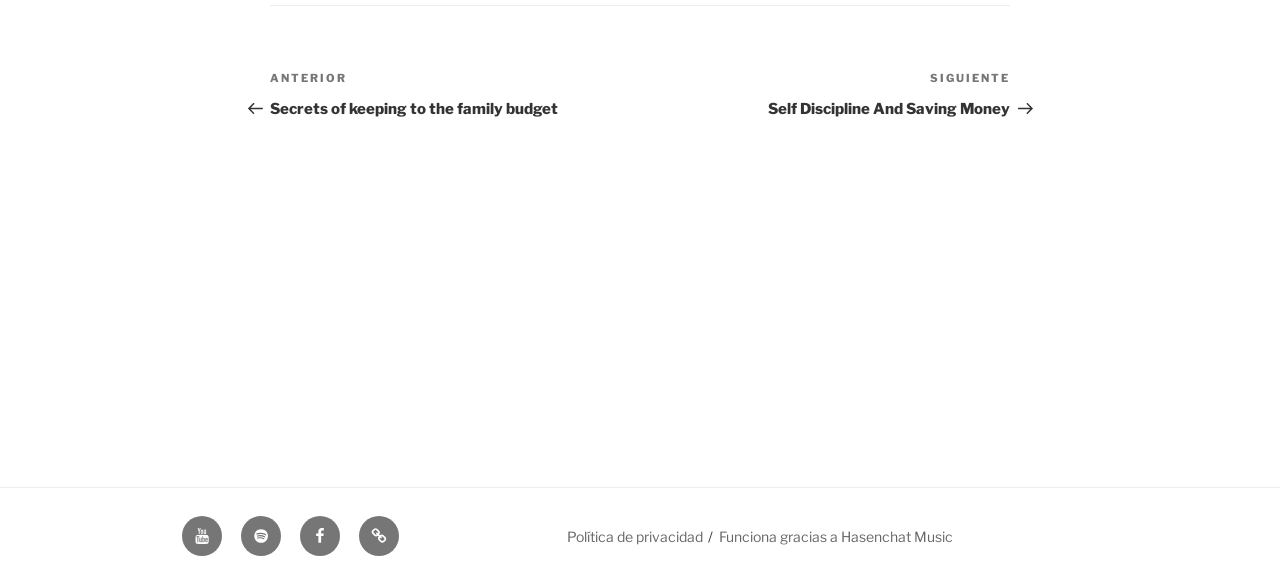Identify and provide the bounding box coordinates of the UI element described: "Política de privacidad". The coordinates should be formatted as [left, top, right, bottom], with each number being a float between 0 and 1.

[0.443, 0.902, 0.549, 0.932]